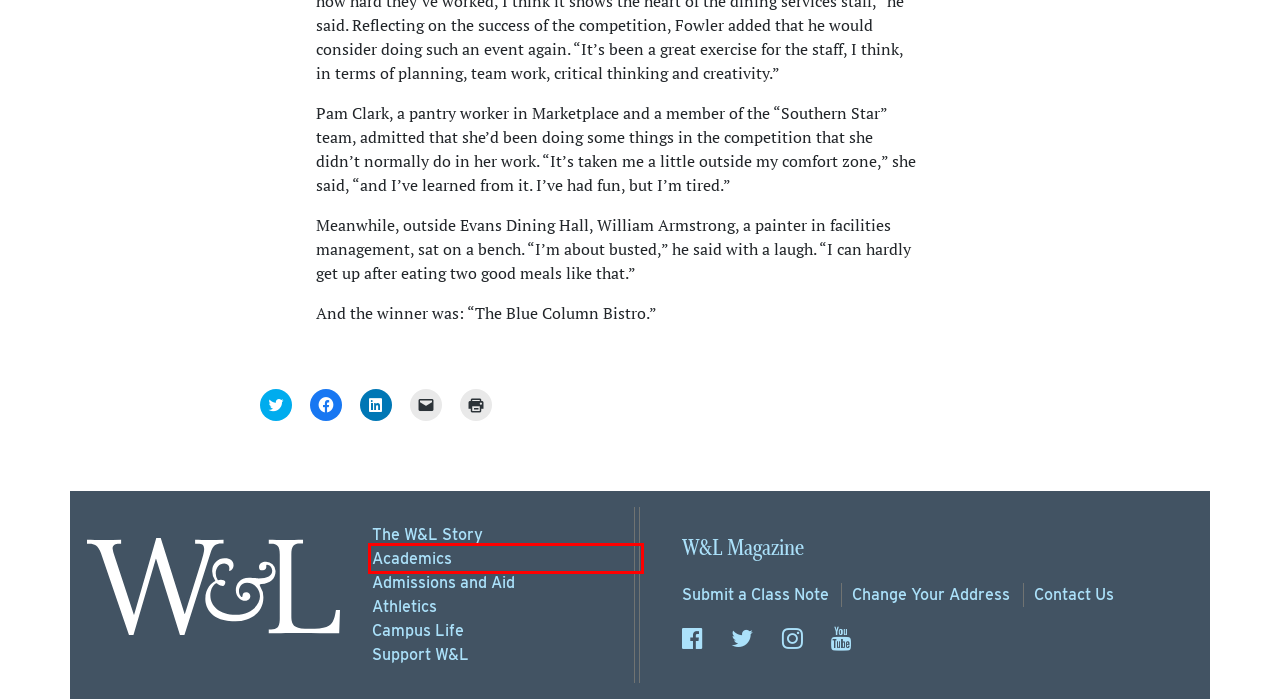Review the webpage screenshot provided, noting the red bounding box around a UI element. Choose the description that best matches the new webpage after clicking the element within the bounding box. The following are the options:
A. The W&L Story
B. The Columns » Featured » Washington and Lee University » Washington and Lee University
C. Academics
D. Campus Life
E. Washington and Lee University - Official Athletics Website
F. The Columns » Contact Us » Washington and Lee University
G. Washington and Lee University
H. Admissions & Aid

C